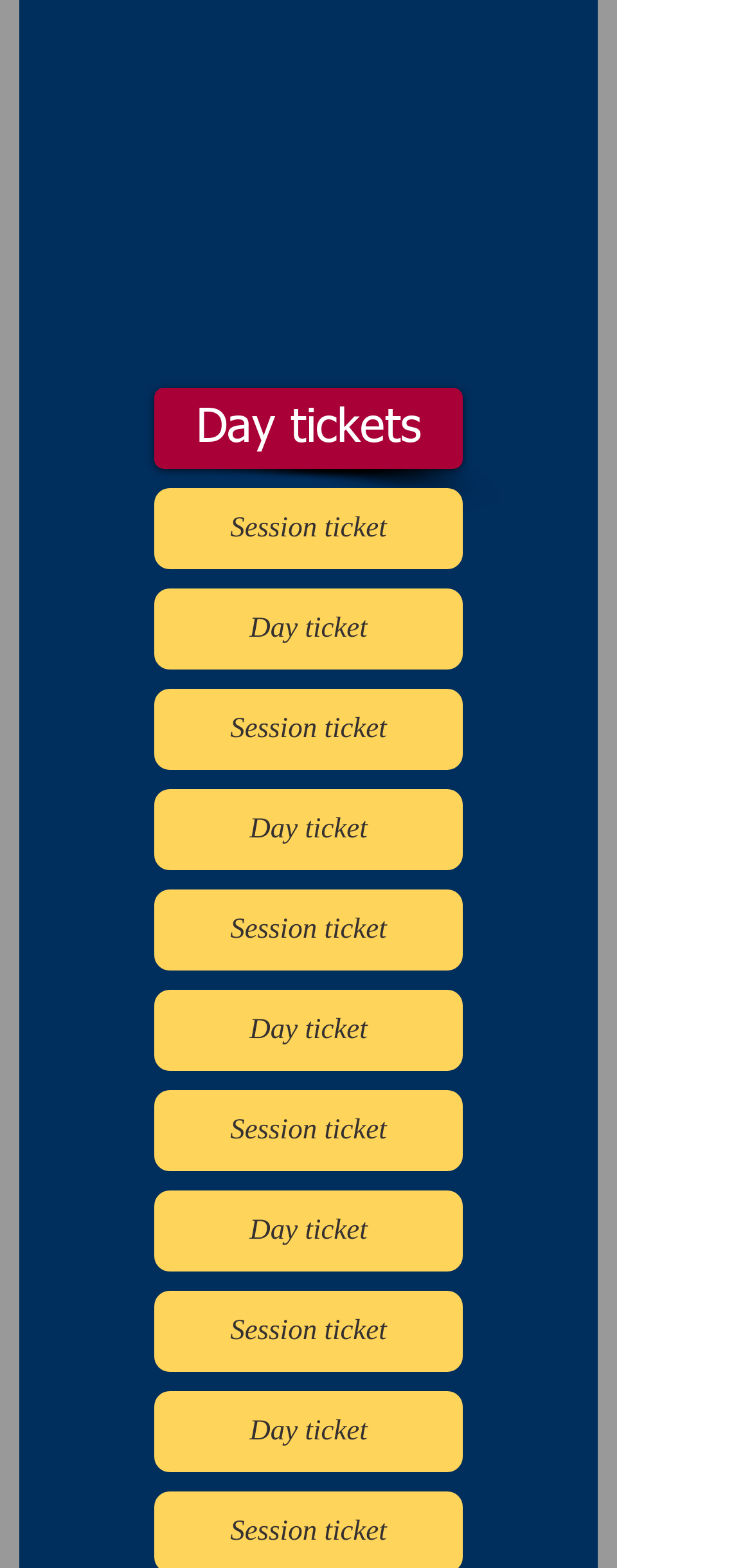What is the vertical position of the 'Day ticket' link relative to the 'Session ticket' link?
Give a one-word or short phrase answer based on the image.

Above